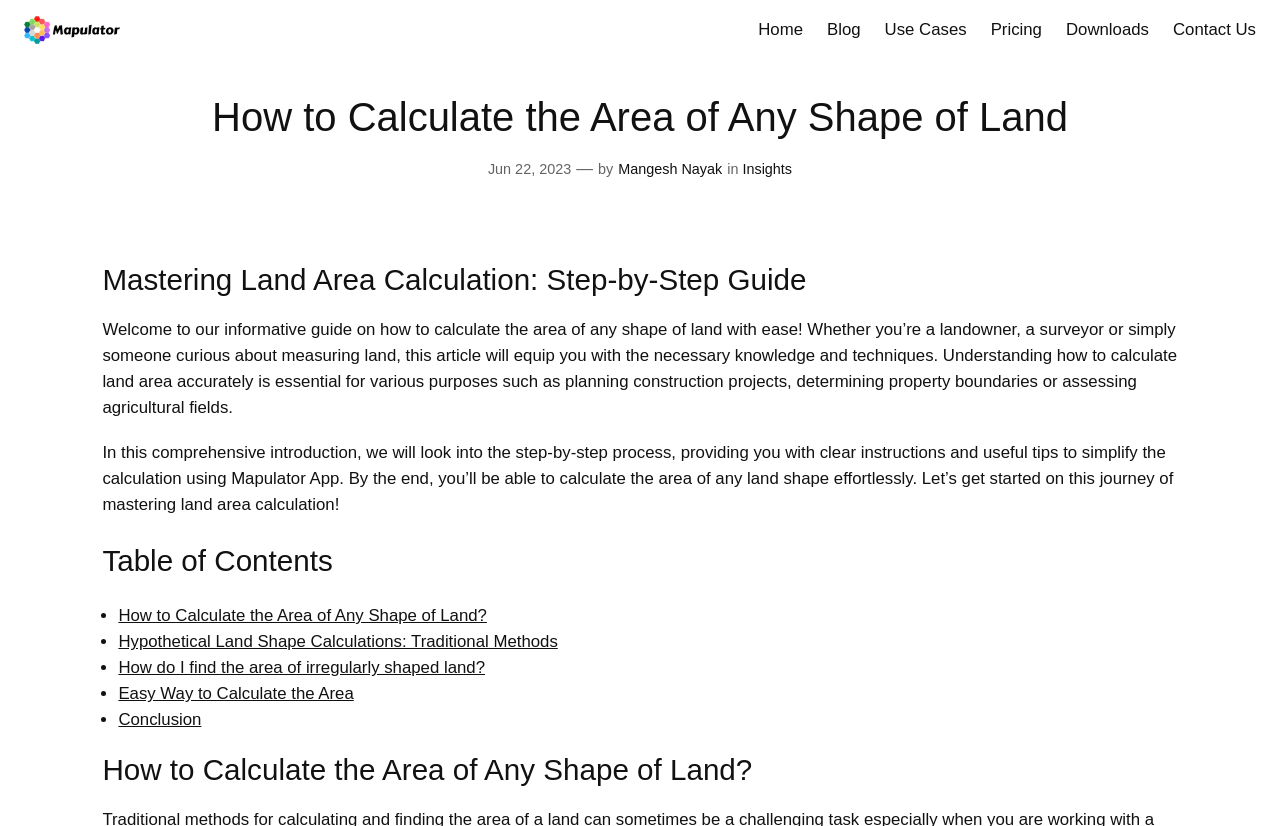What is the name of the app mentioned in the webpage?
Refer to the screenshot and deliver a thorough answer to the question presented.

The webpage mentions the name 'Mapulator' in the link and image elements, indicating that it is an app related to calculating the area of land shapes.